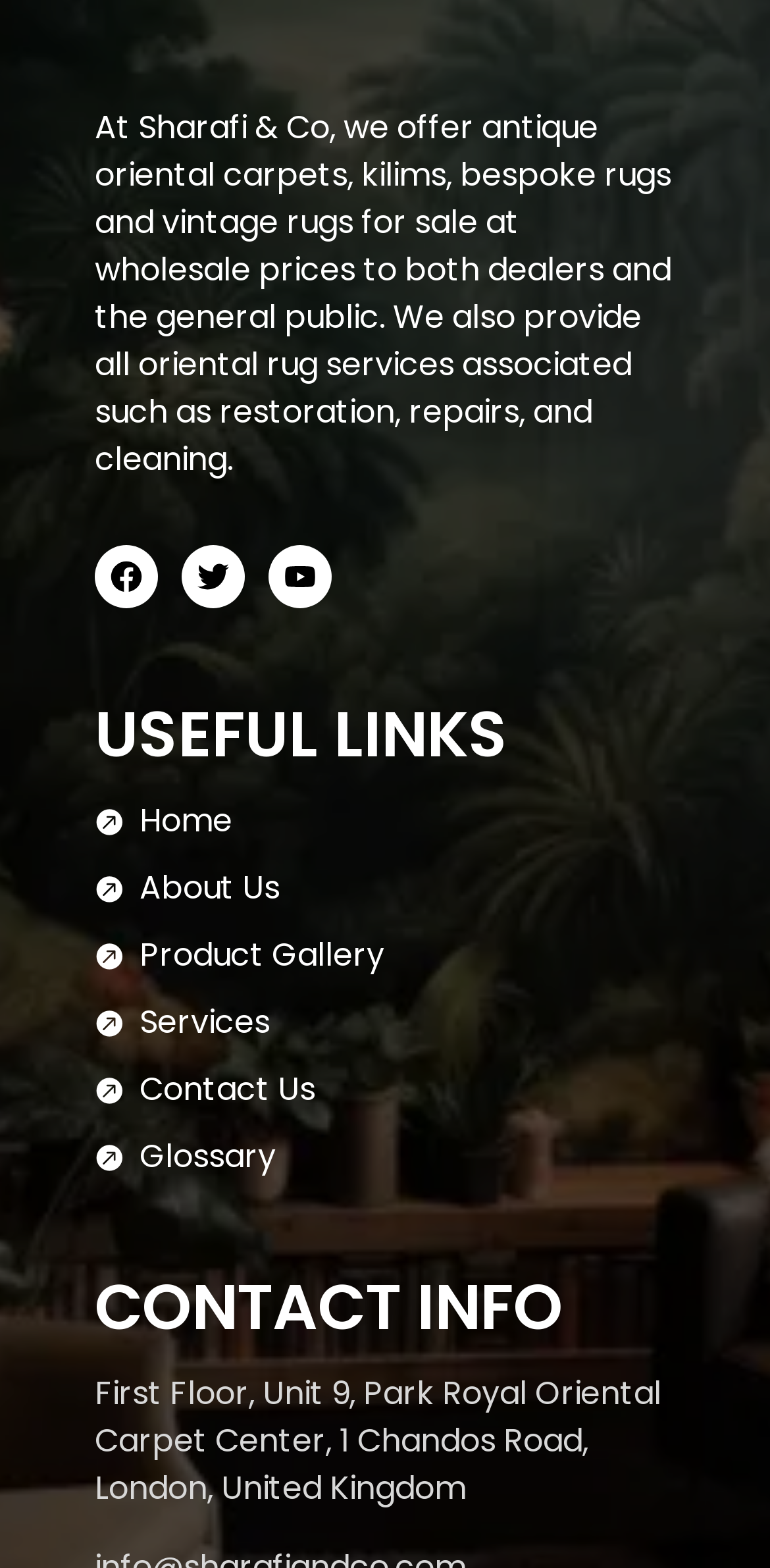Based on the visual content of the image, answer the question thoroughly: How many social media links are available?

There are three social media links available on the webpage, which are Facebook, Twitter, and Youtube, each with an accompanying image.